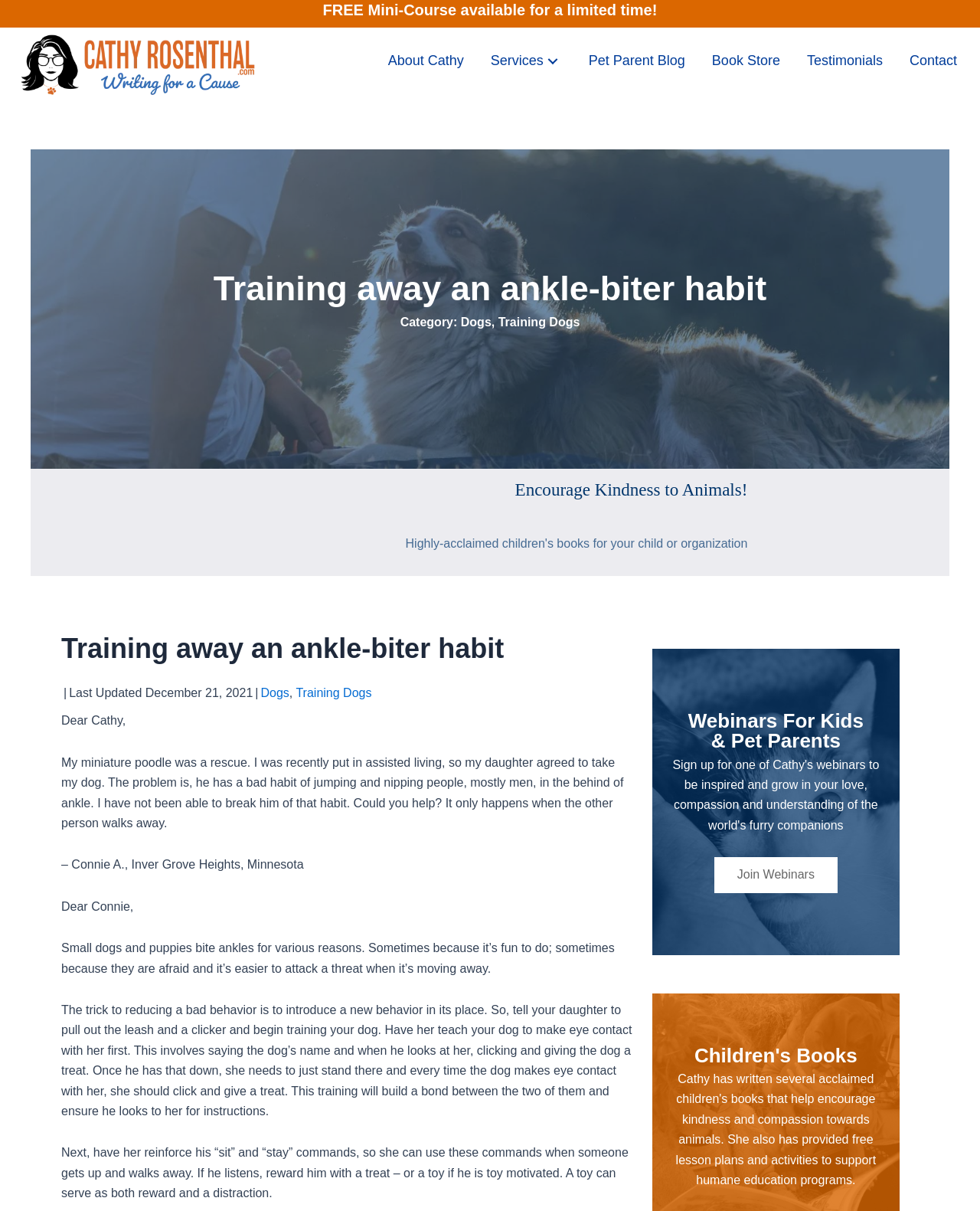Please specify the bounding box coordinates of the element that should be clicked to execute the given instruction: 'Click the 'Contact' link'. Ensure the coordinates are four float numbers between 0 and 1, expressed as [left, top, right, bottom].

[0.92, 0.036, 0.984, 0.065]